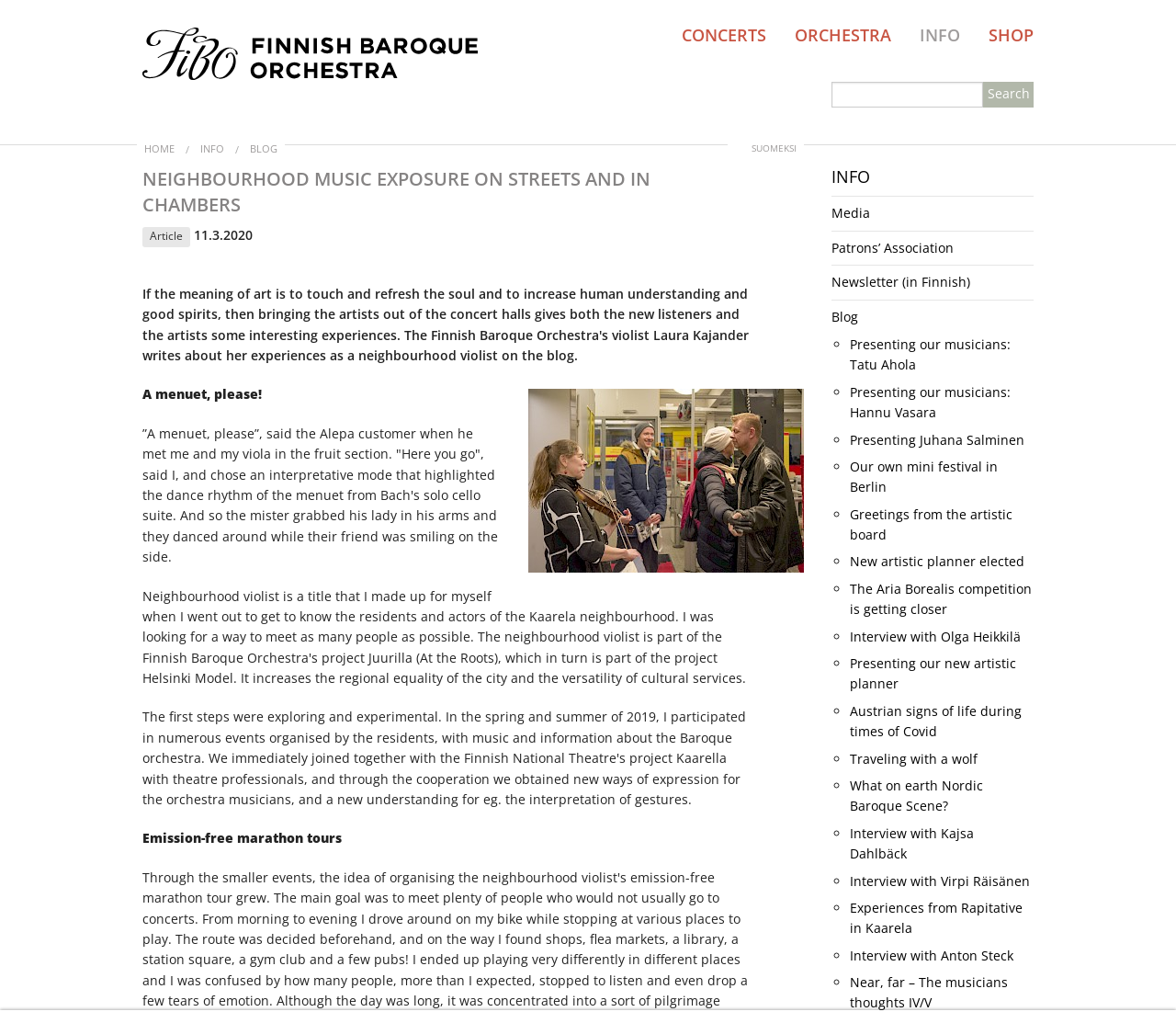Indicate the bounding box coordinates of the clickable region to achieve the following instruction: "Click on the PORTAL LOGIN link."

None